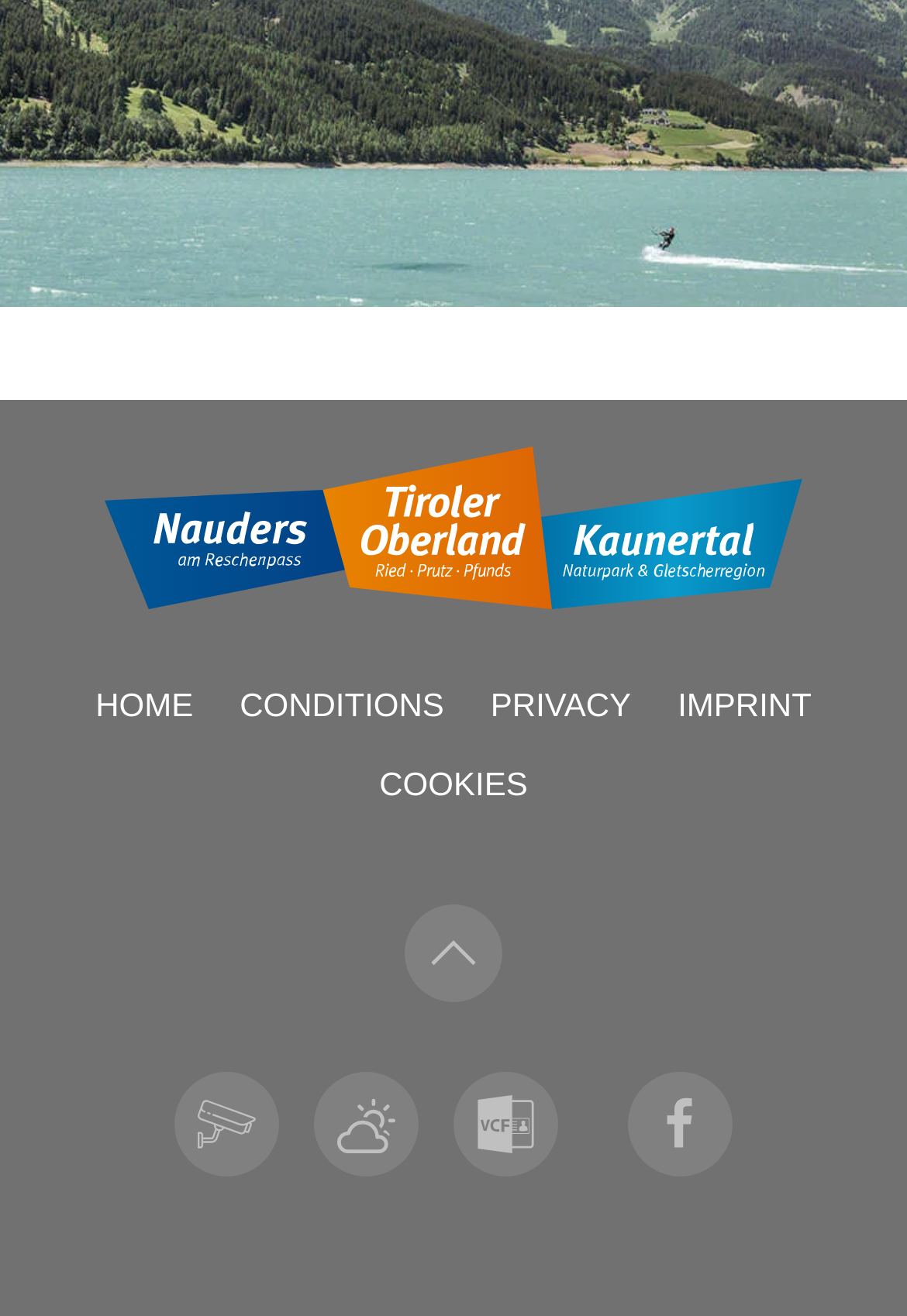How many images are associated with links in the bottom section?
Use the image to answer the question with a single word or phrase.

4